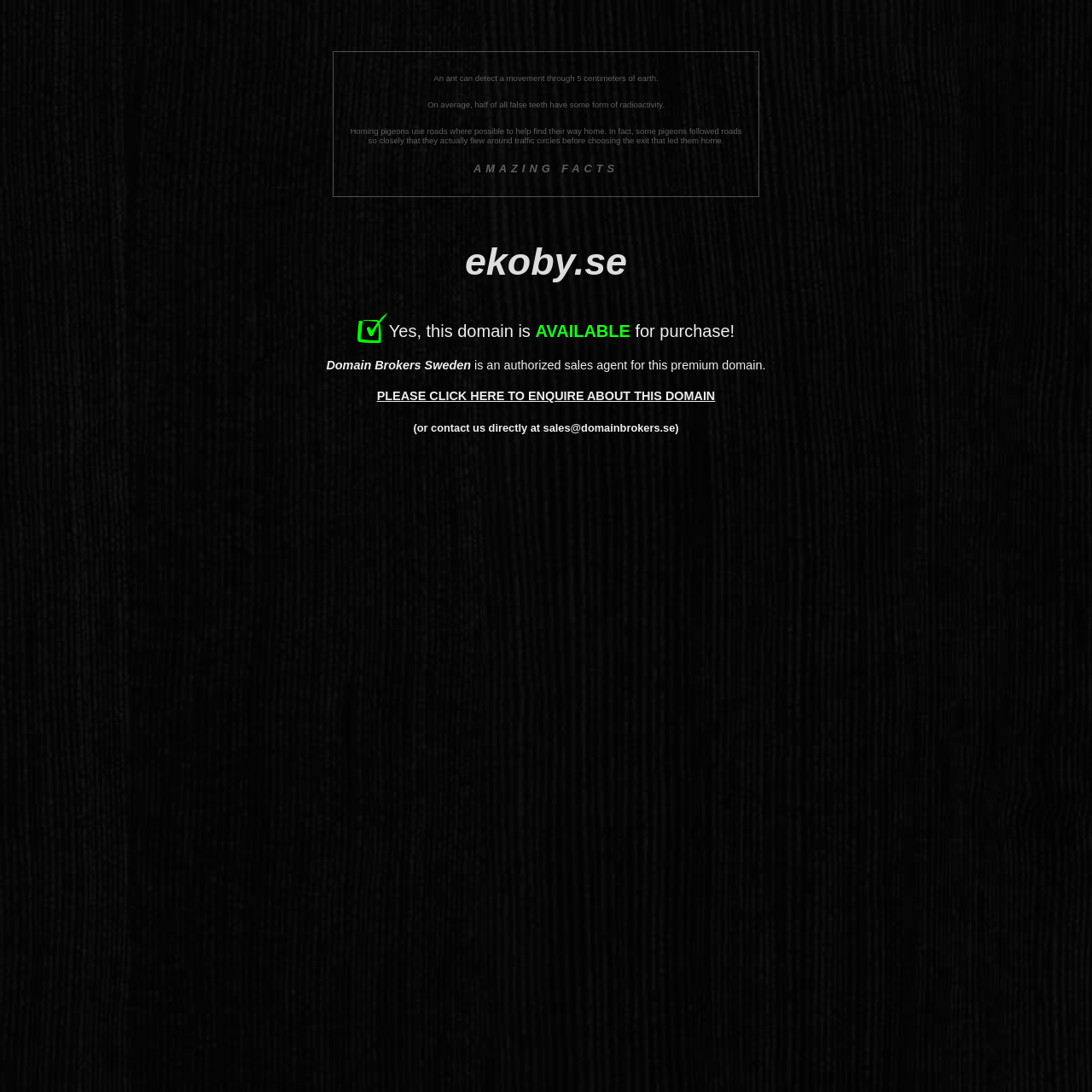What is the purpose of the webpage?
Provide a fully detailed and comprehensive answer to the question.

The purpose of the webpage is to sell the domain 'ekoby.se', as evident from the text 'Yes, this domain is AVAILABLE for purchase!' and the presence of a link to enquire about the domain.